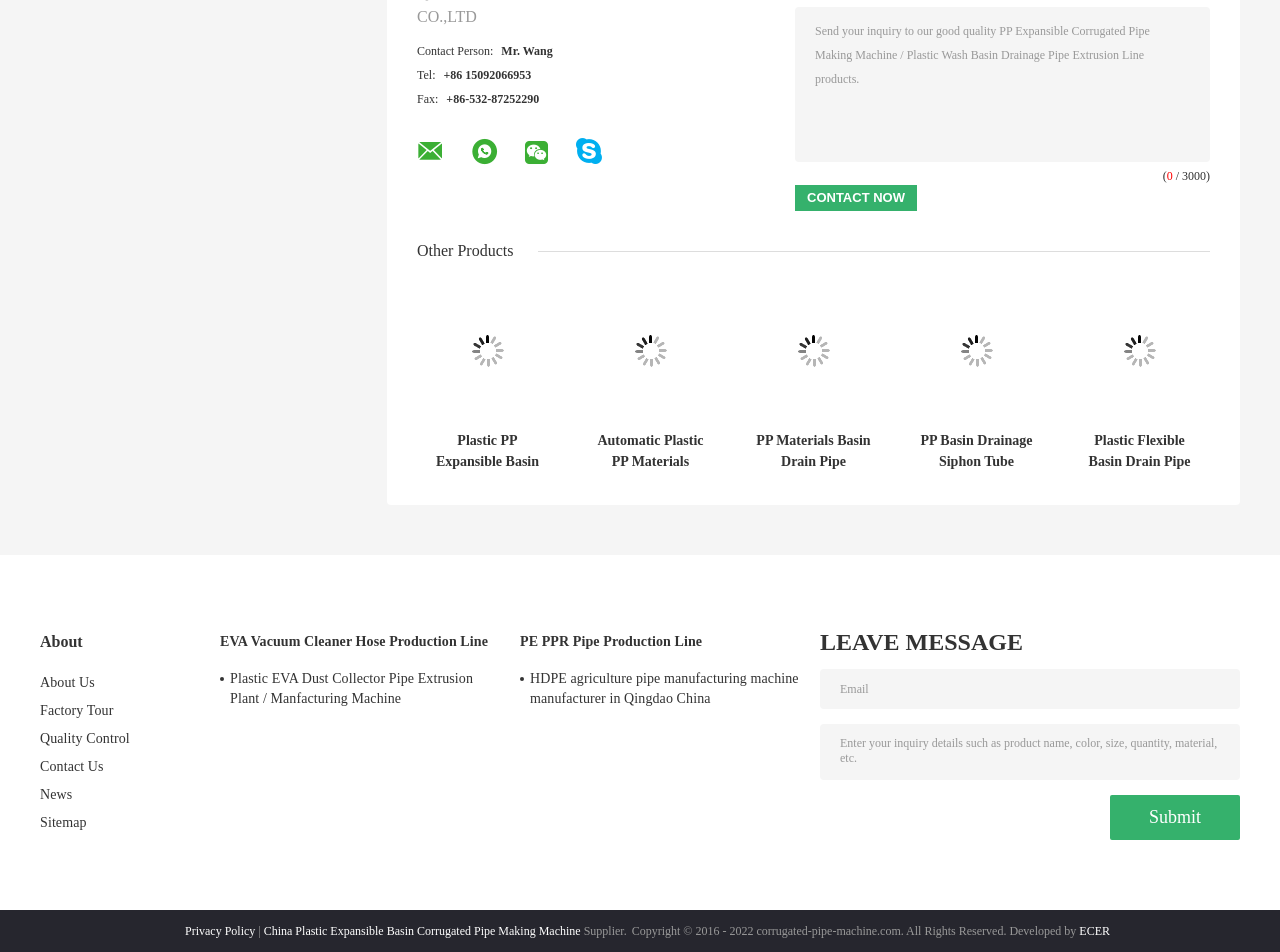Can you find the bounding box coordinates of the area I should click to execute the following instruction: "Submit"?

[0.867, 0.835, 0.969, 0.882]